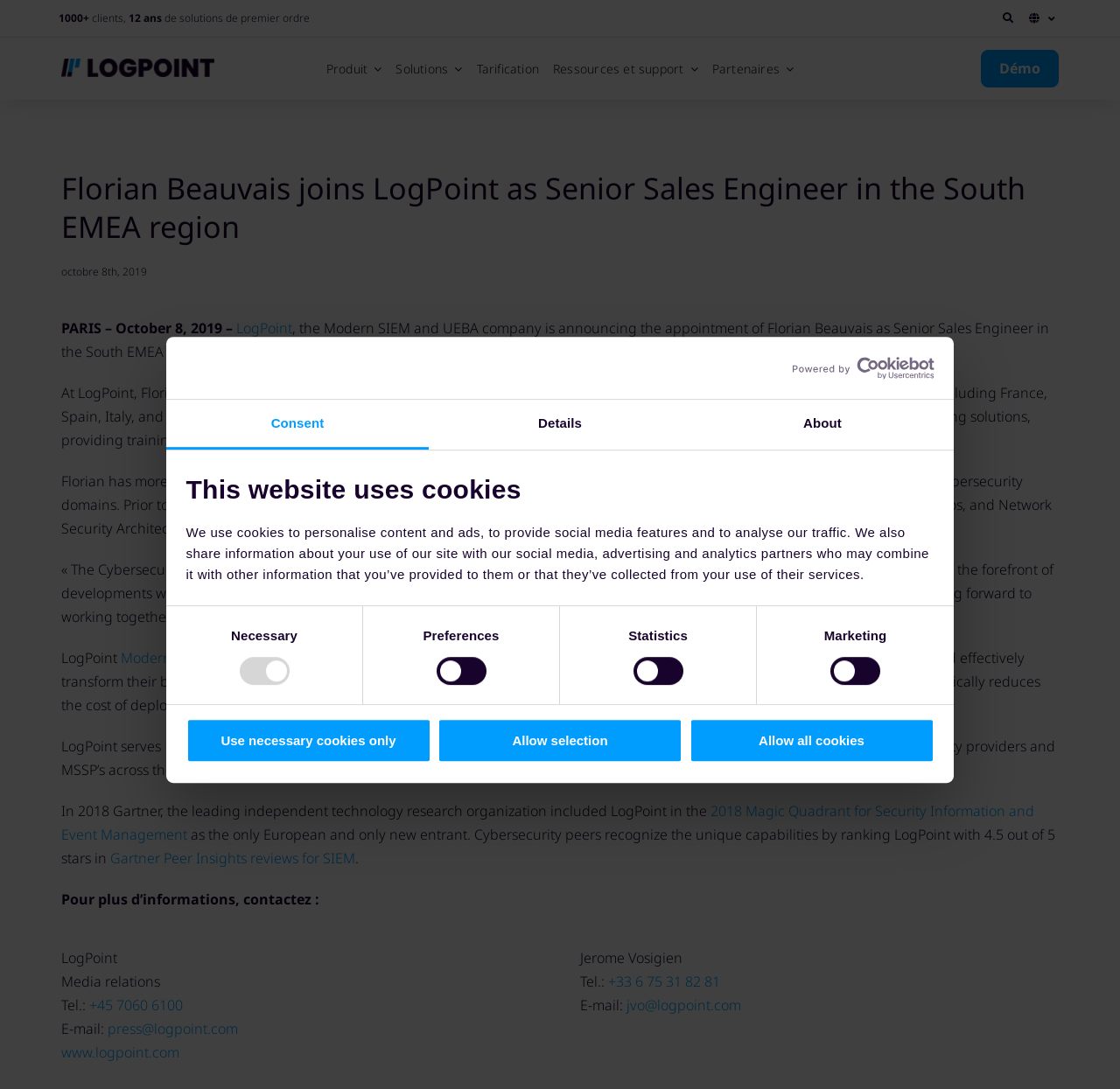Produce an elaborate caption capturing the essence of the webpage.

The webpage is about LogPoint, a Modern SIEM and UEBA company, announcing the appointment of Florian Beauvais as Senior Sales Engineer in the South EMEA region. At the top of the page, there is a dialog box about cookies, with a logo and a tab list with options for Consent, Details, and About. Below the dialog box, there is a navigation menu with links to Products, Solutions, Pricing, Resources and Support, and Partners.

The main content of the page is an article about Florian Beauvais joining LogPoint. The article is divided into several paragraphs, with headings and links to related topics such as Modern SIEM and UEBA. The text describes Florian's experience and background in the IT industry, as well as his new role at LogPoint.

On the right side of the page, there is a section with links to LogPoint's logo, a demo, and a navigation menu with the same options as the top navigation menu. At the bottom of the page, there is a section with contact information, including phone numbers and email addresses for media relations and a link to the LogPoint website.

There are several images on the page, including the LogPoint logo, a cookiebot image, and a logo for Watchguard Technologies. The page also has several buttons, including "Use necessary cookies only", "Allow selection", and "Allow all cookies".